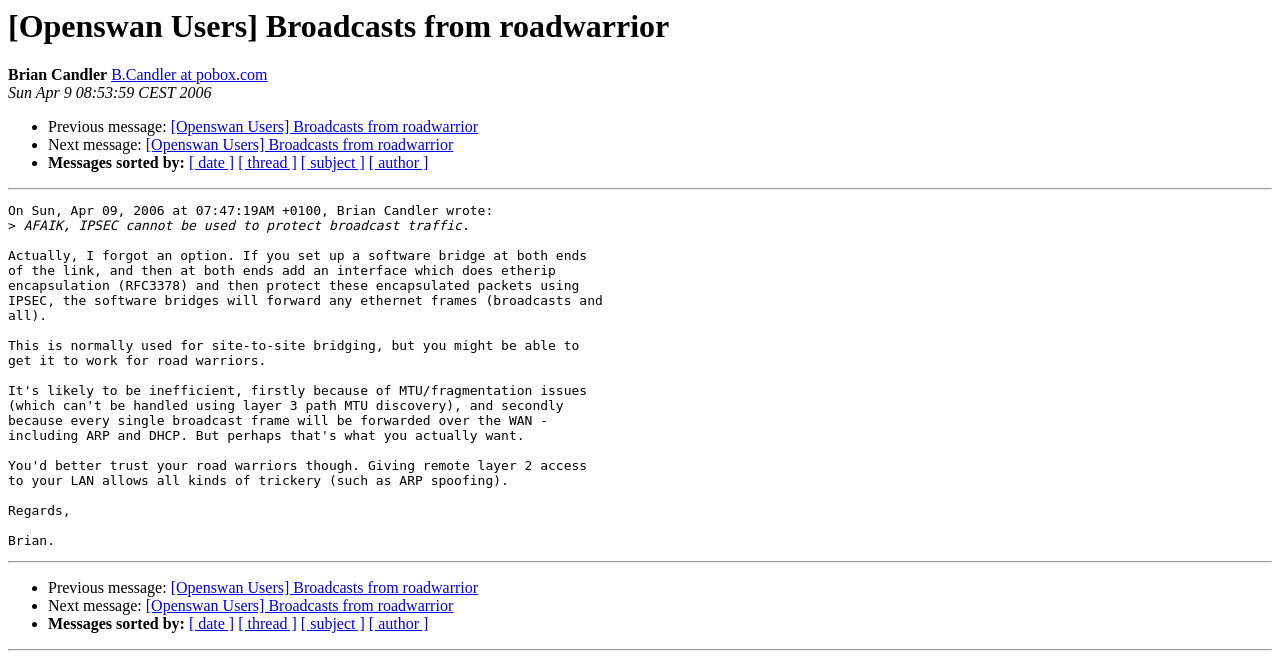Locate the bounding box coordinates of the region to be clicked to comply with the following instruction: "Sort messages by date". The coordinates must be four float numbers between 0 and 1, in the form [left, top, right, bottom].

[0.148, 0.235, 0.183, 0.261]